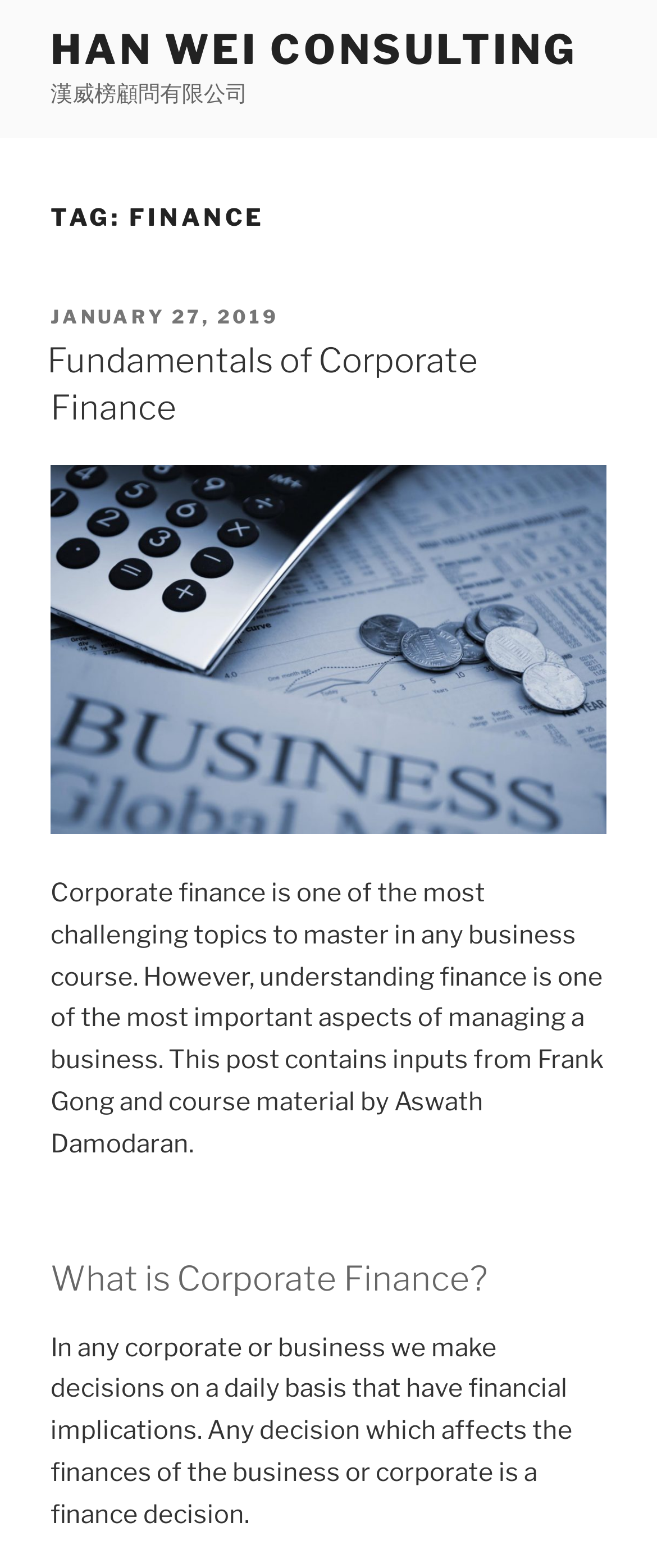What is the topic of the first post?
Refer to the image and give a detailed answer to the query.

The topic of the first post can be found by looking at the heading of the first article, which says 'Fundamentals of Corporate Finance'. This is also confirmed by the link with the same text.